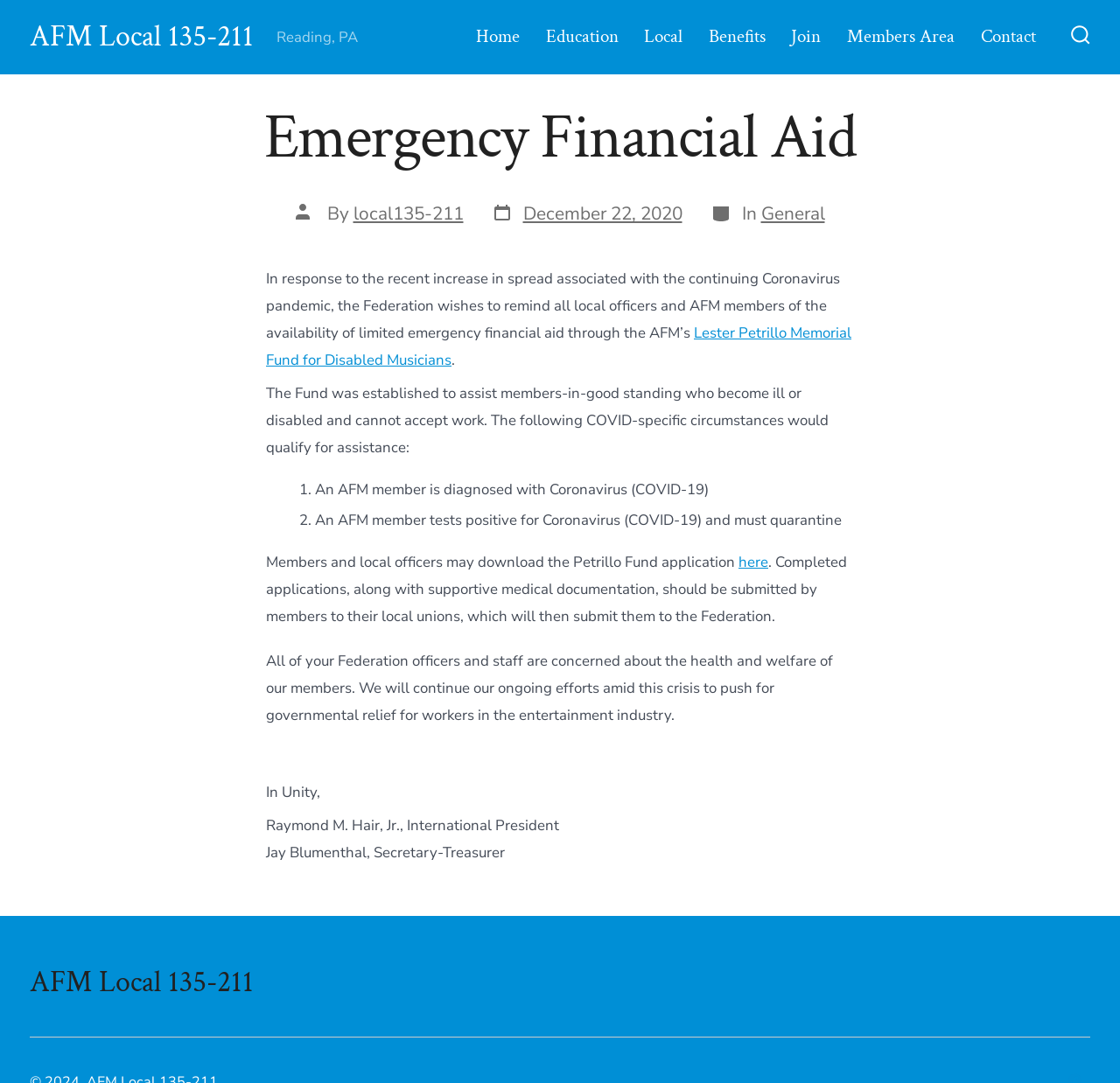What is the purpose of the Lester Petrillo Memorial Fund?
Can you give a detailed and elaborate answer to the question?

I found the answer by reading the text in the article section of the webpage. The text states that 'The Fund was established to assist members-in-good standing who become ill or disabled and cannot accept work.' This indicates that the purpose of the fund is to provide assistance to members who are ill or disabled.